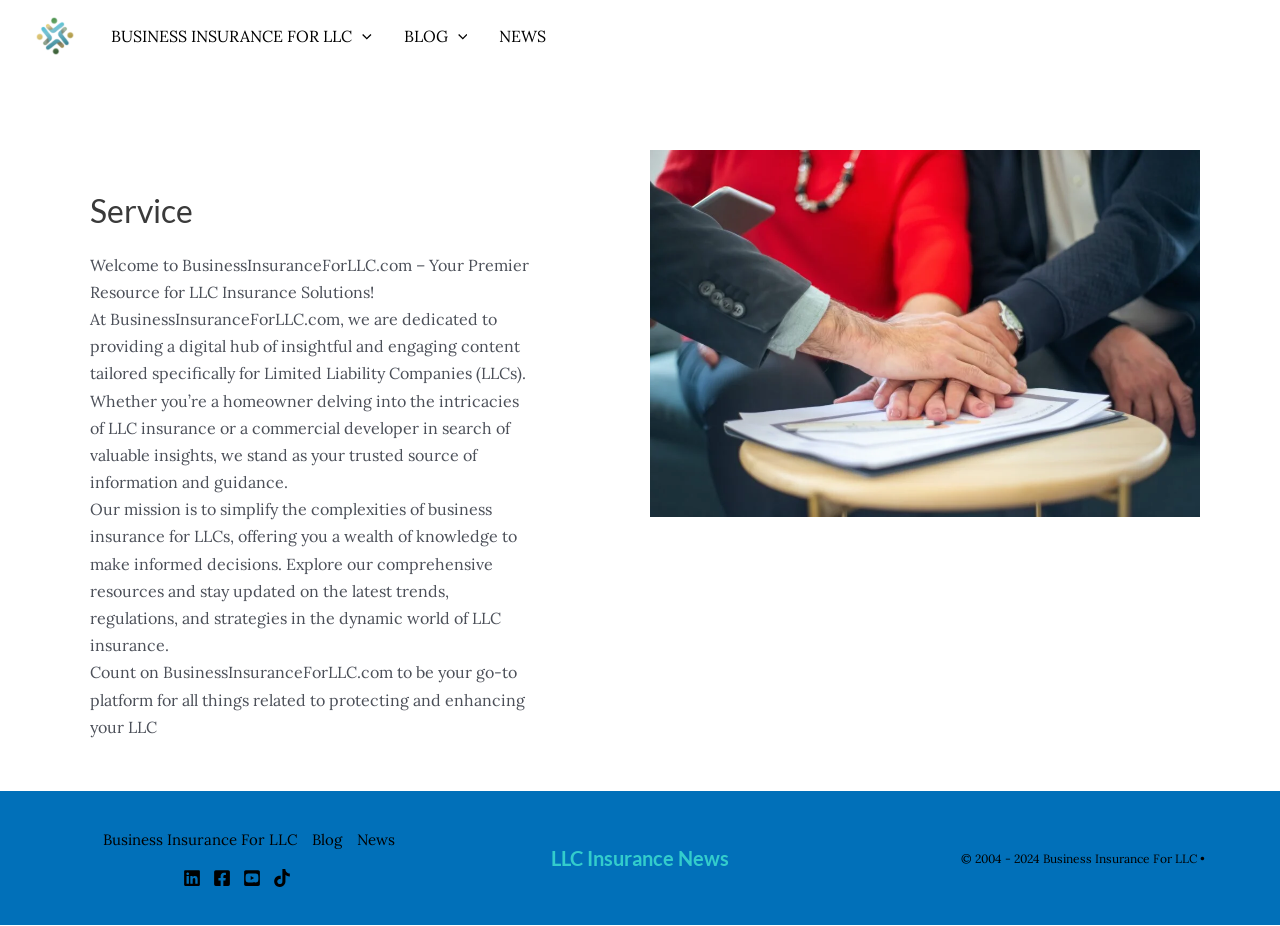Please specify the bounding box coordinates of the element that should be clicked to execute the given instruction: 'Click the business insurance for llc logo'. Ensure the coordinates are four float numbers between 0 and 1, expressed as [left, top, right, bottom].

[0.027, 0.026, 0.059, 0.048]